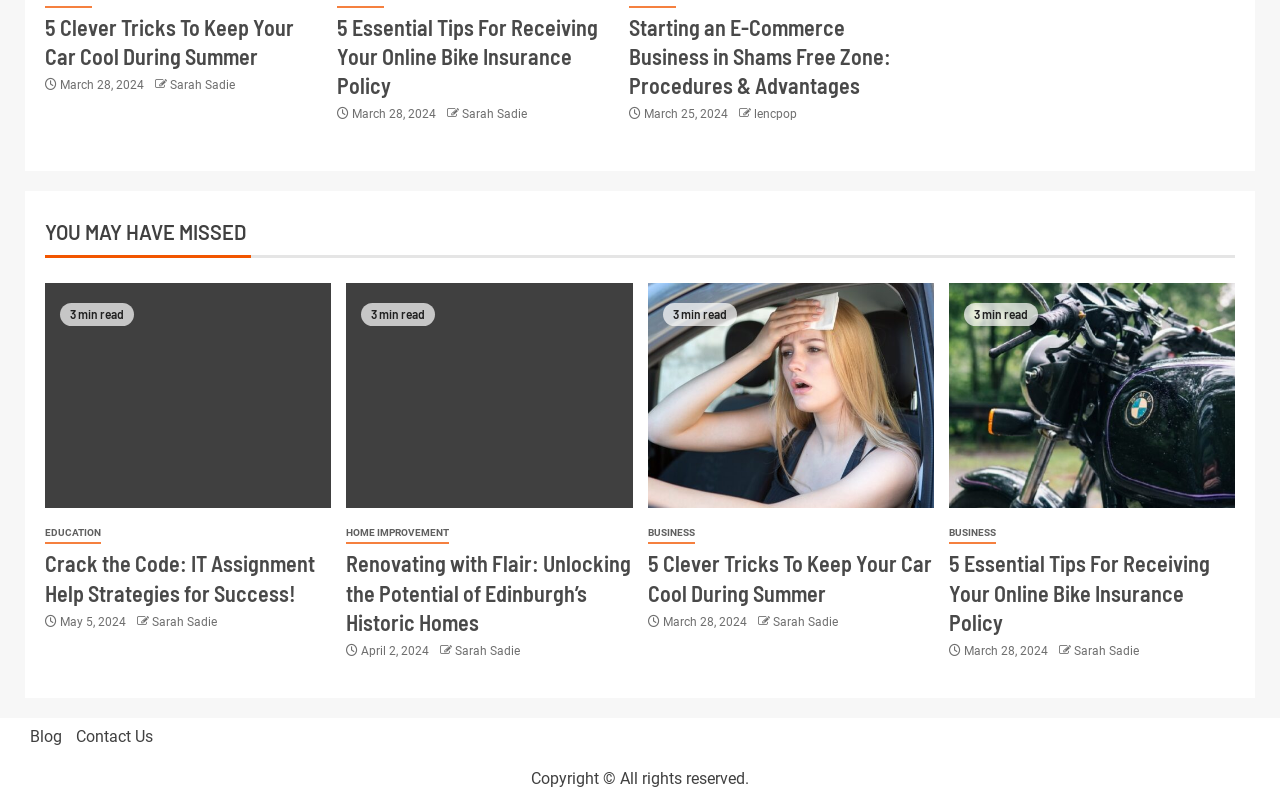From the element description: "alt="http://www.ametsoc.org/"", extract the bounding box coordinates of the UI element. The coordinates should be expressed as four float numbers between 0 and 1, in the order [left, top, right, bottom].

None